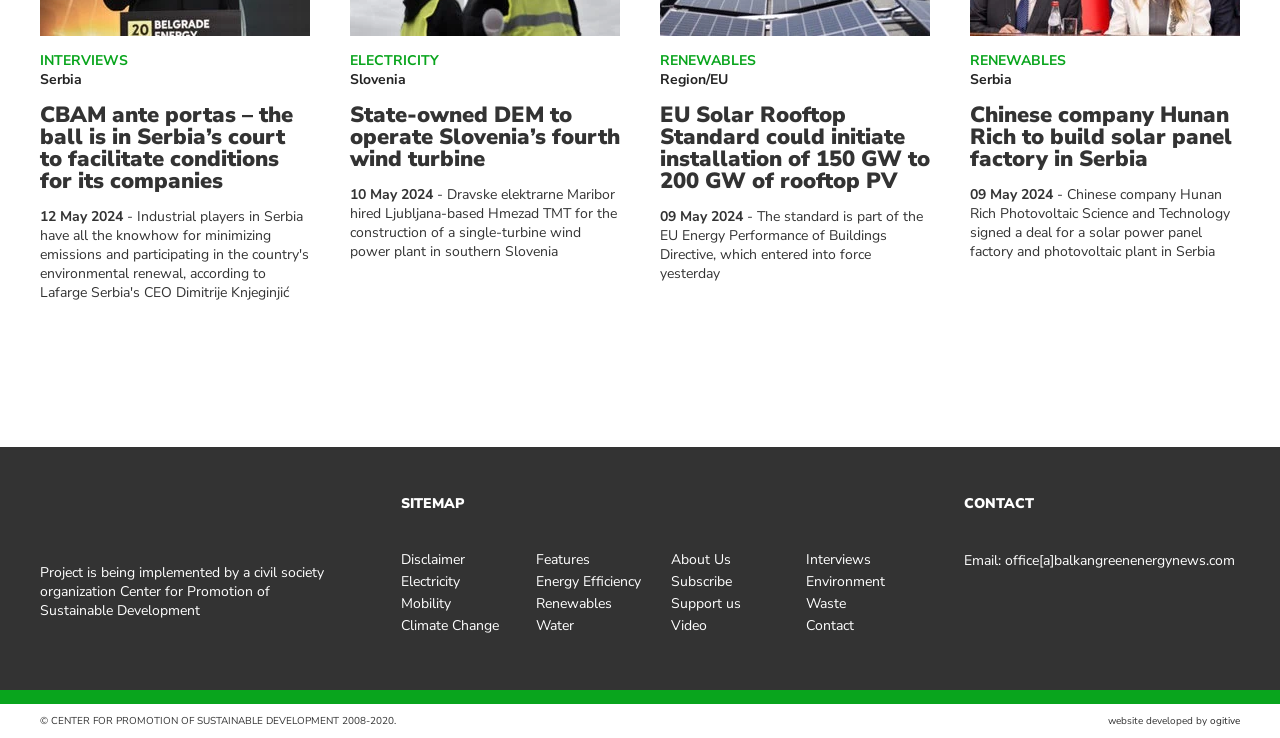Provide a brief response to the question below using one word or phrase:
How many news articles are displayed on the webpage?

4